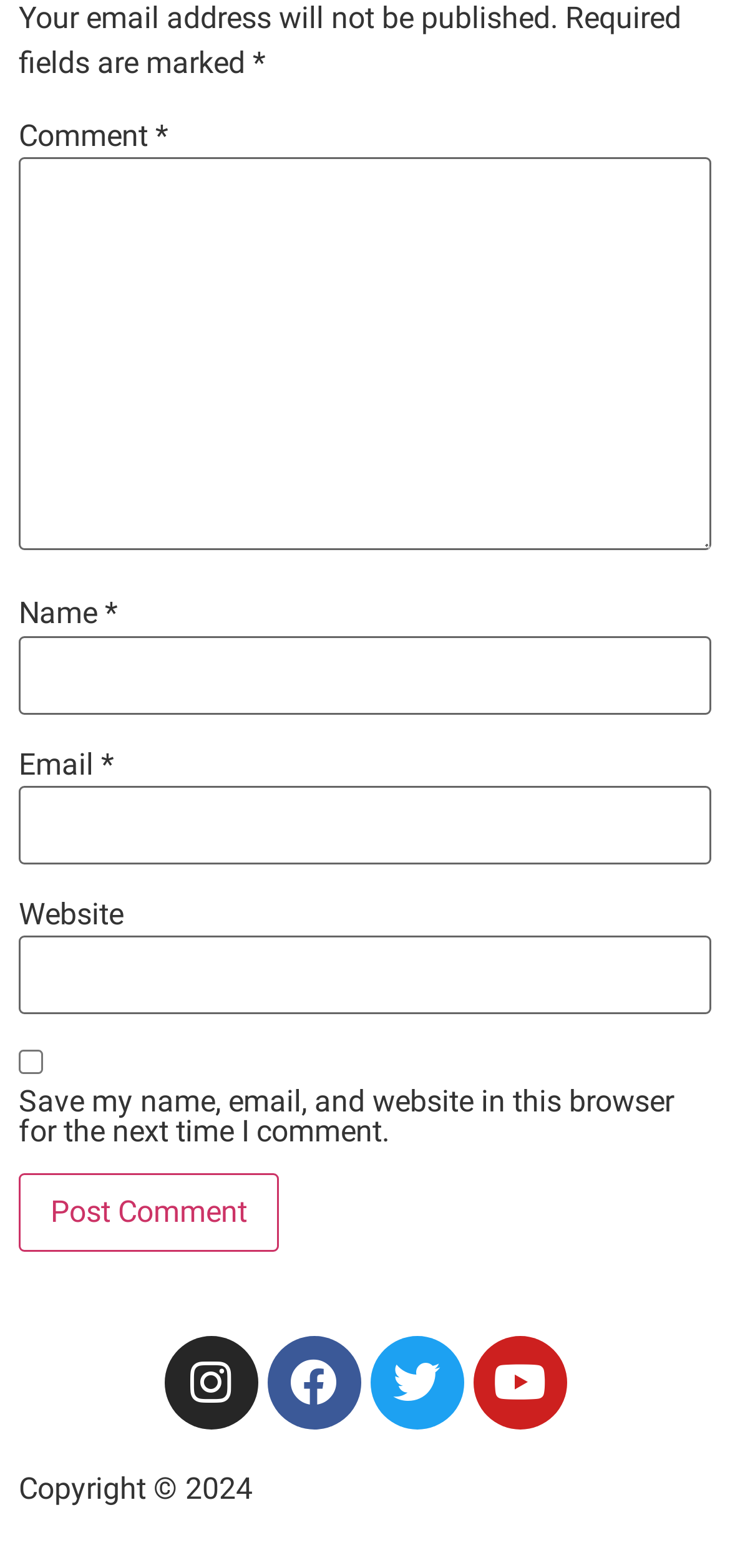Please specify the bounding box coordinates of the region to click in order to perform the following instruction: "Enter a comment".

[0.026, 0.101, 0.974, 0.351]